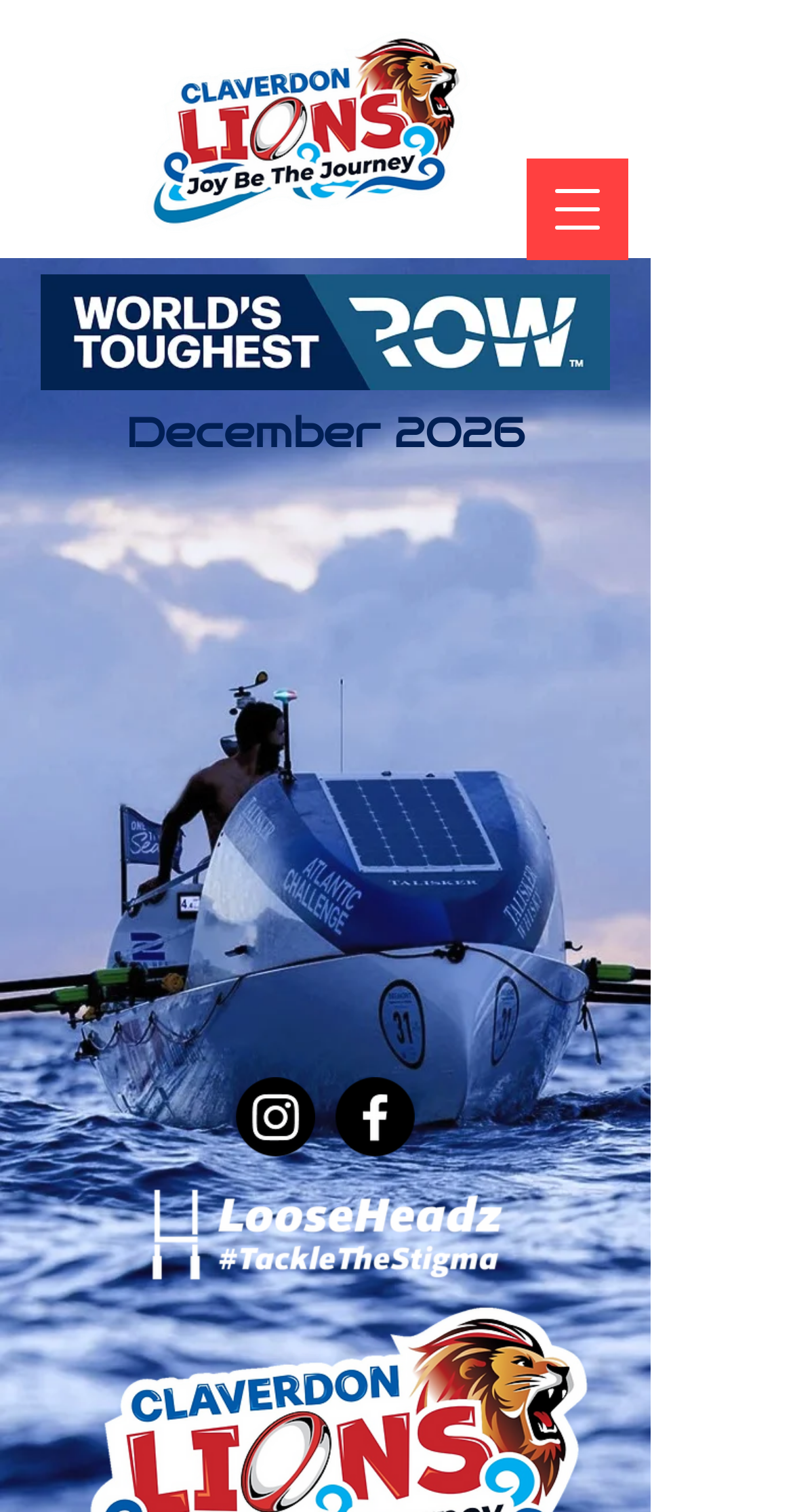How many social media links are there?
Look at the image and respond with a one-word or short-phrase answer.

2